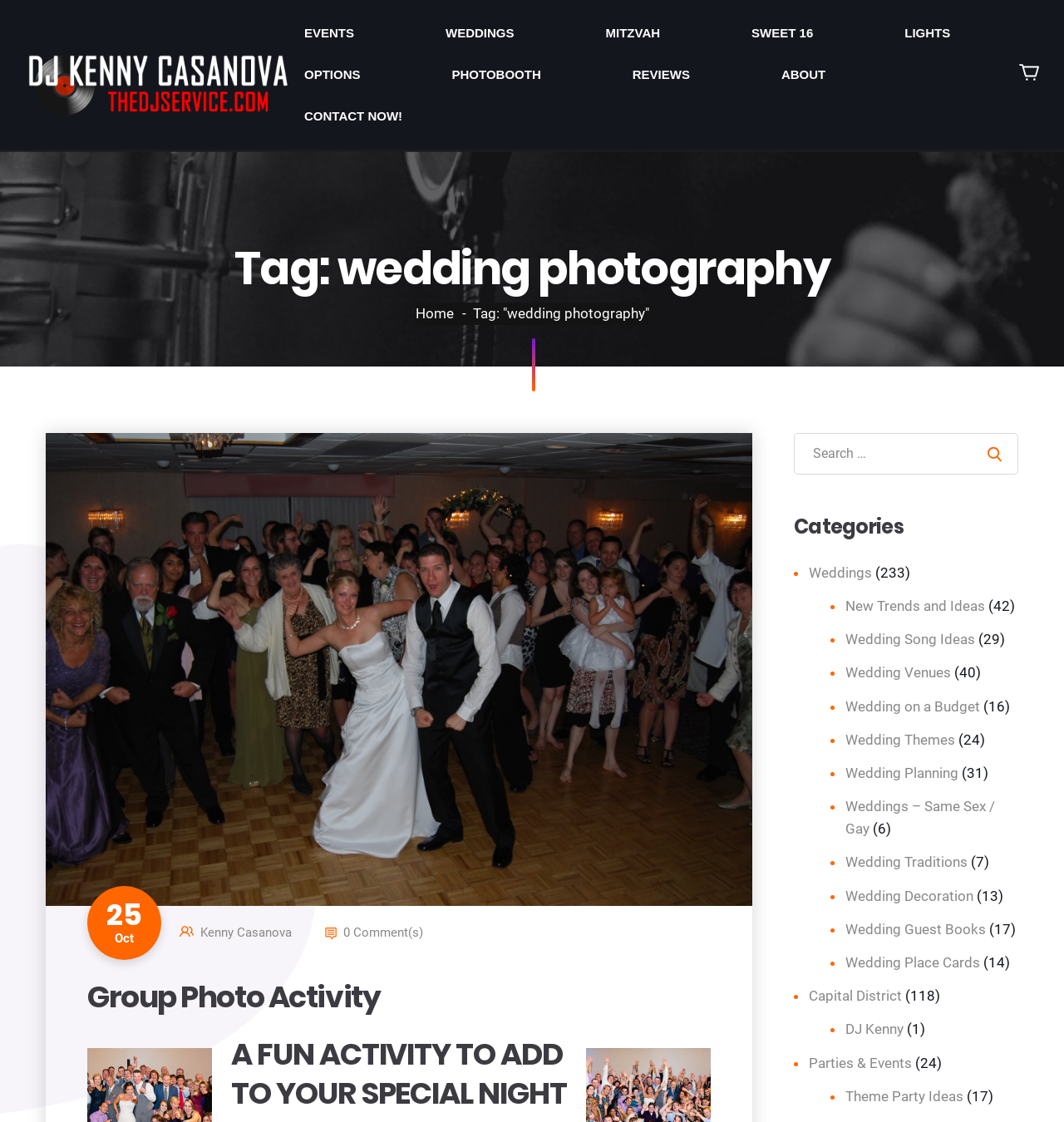Please provide the bounding box coordinates for the element that needs to be clicked to perform the following instruction: "Search for something". The coordinates should be given as four float numbers between 0 and 1, i.e., [left, top, right, bottom].

[0.746, 0.329, 0.957, 0.367]